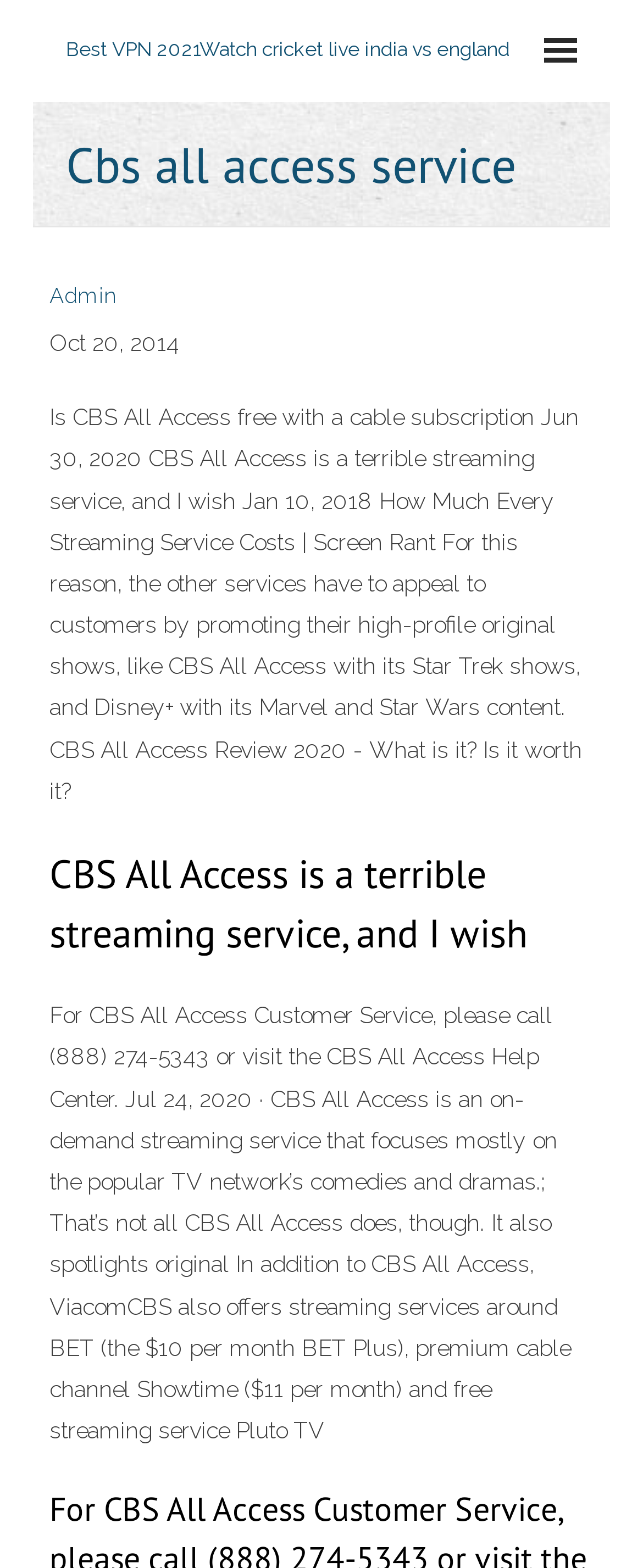Using the elements shown in the image, answer the question comprehensively: What other streaming services are offered by ViacomCBS?

Based on the webpage content, I can see that ViacomCBS also offers other streaming services, including BET Plus, Showtime, and Pluto TV, as mentioned in the StaticText element.